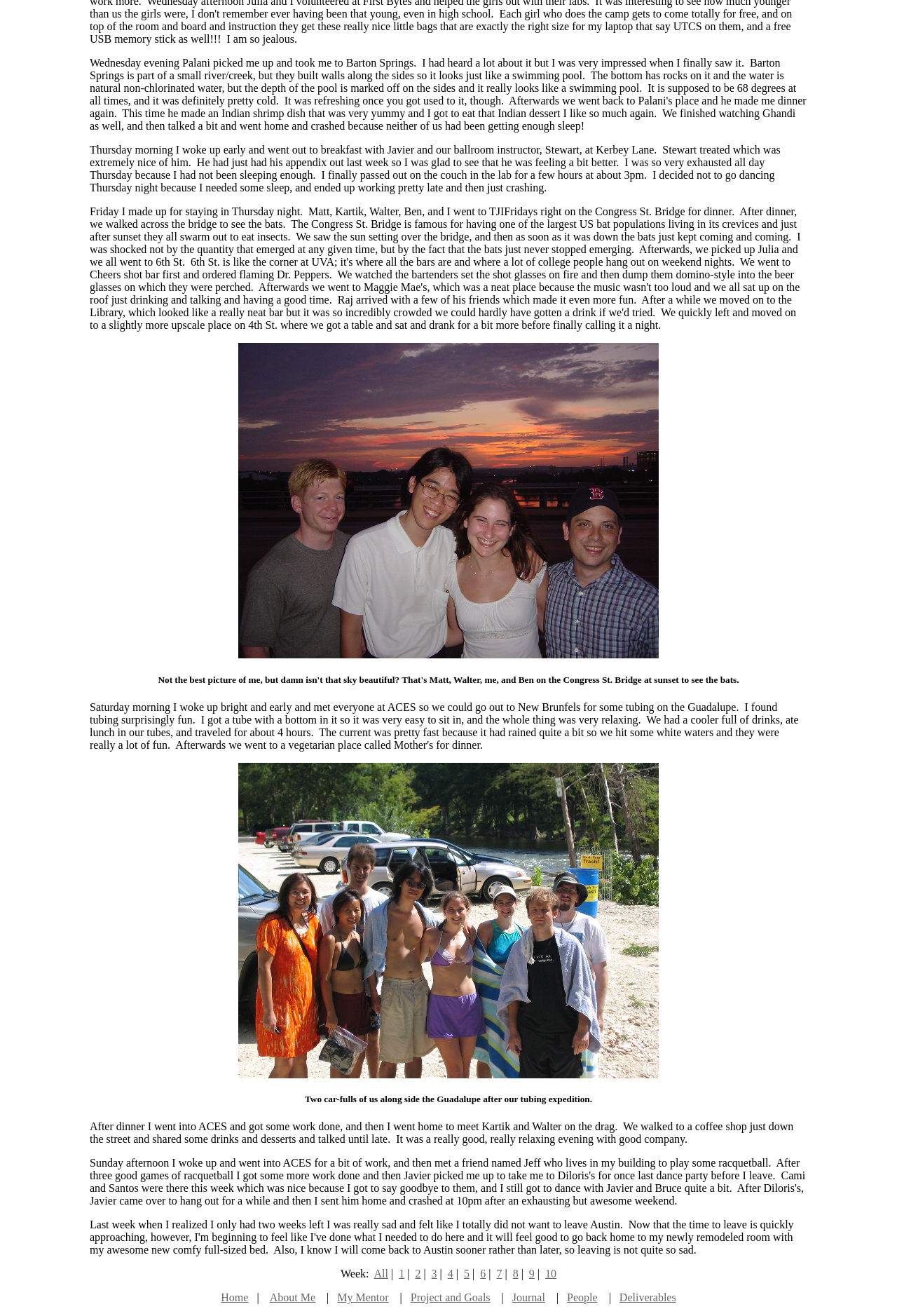Using the description: "Project and Goals", identify the bounding box of the corresponding UI element in the screenshot.

[0.458, 0.981, 0.547, 0.99]